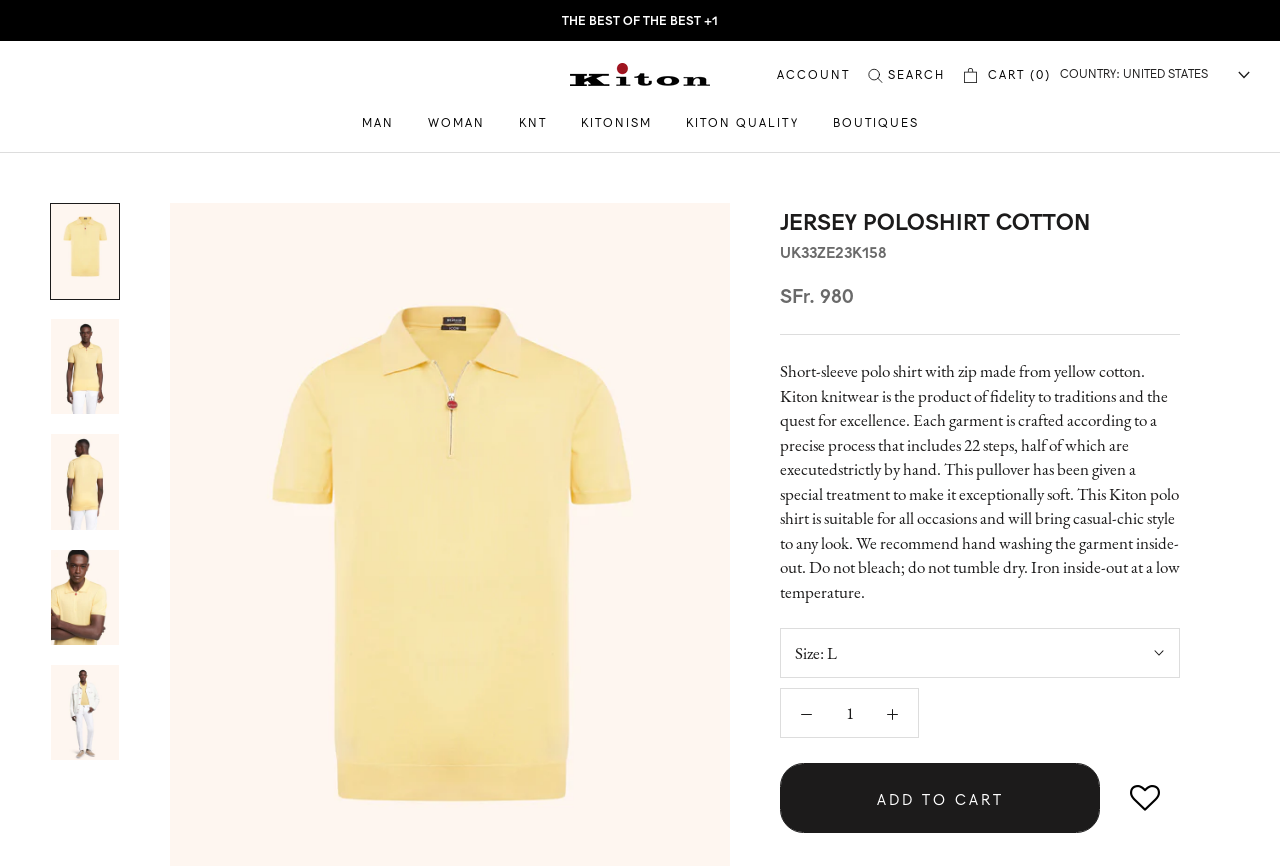What is the brand of the yellow jersey polo shirt?
Using the information from the image, give a concise answer in one word or a short phrase.

Kiton